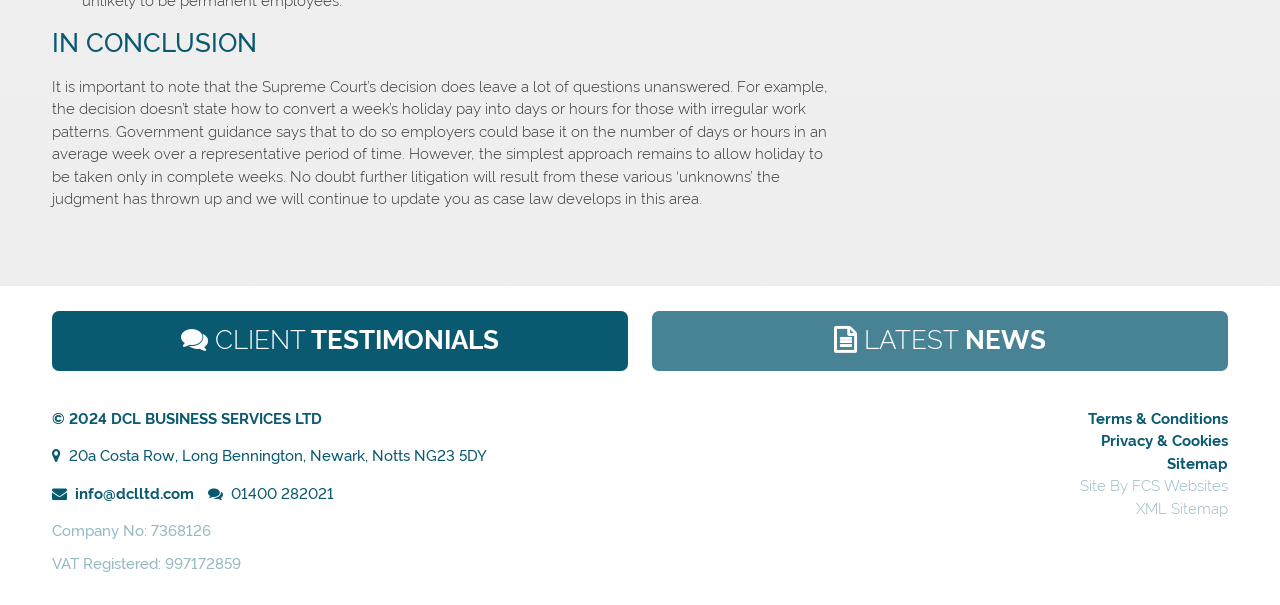Respond with a single word or phrase for the following question: 
What is the company's email address?

info@dclltd.com